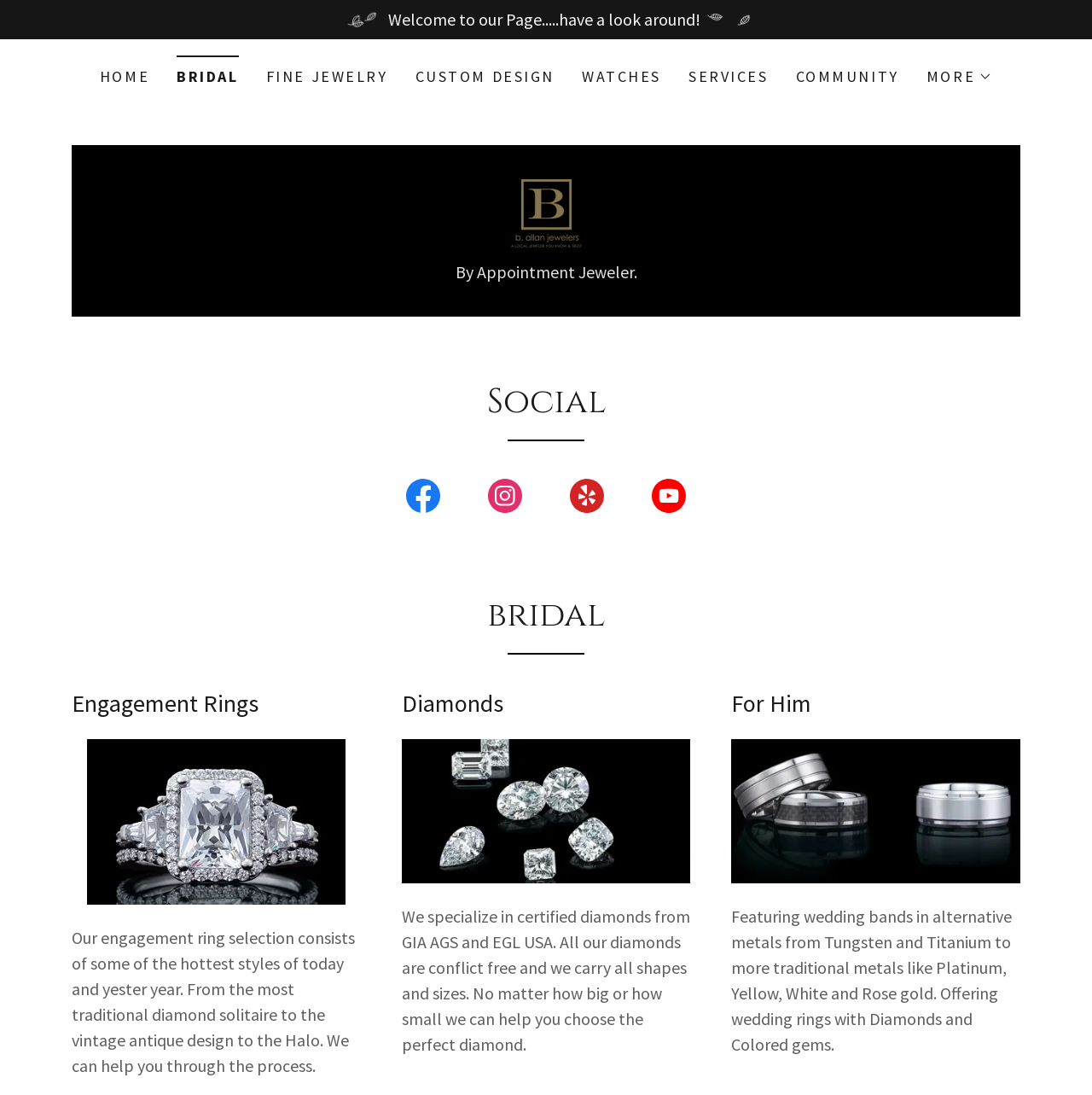Find and specify the bounding box coordinates that correspond to the clickable region for the instruction: "Learn about Engagement Rings".

[0.066, 0.629, 0.33, 0.656]